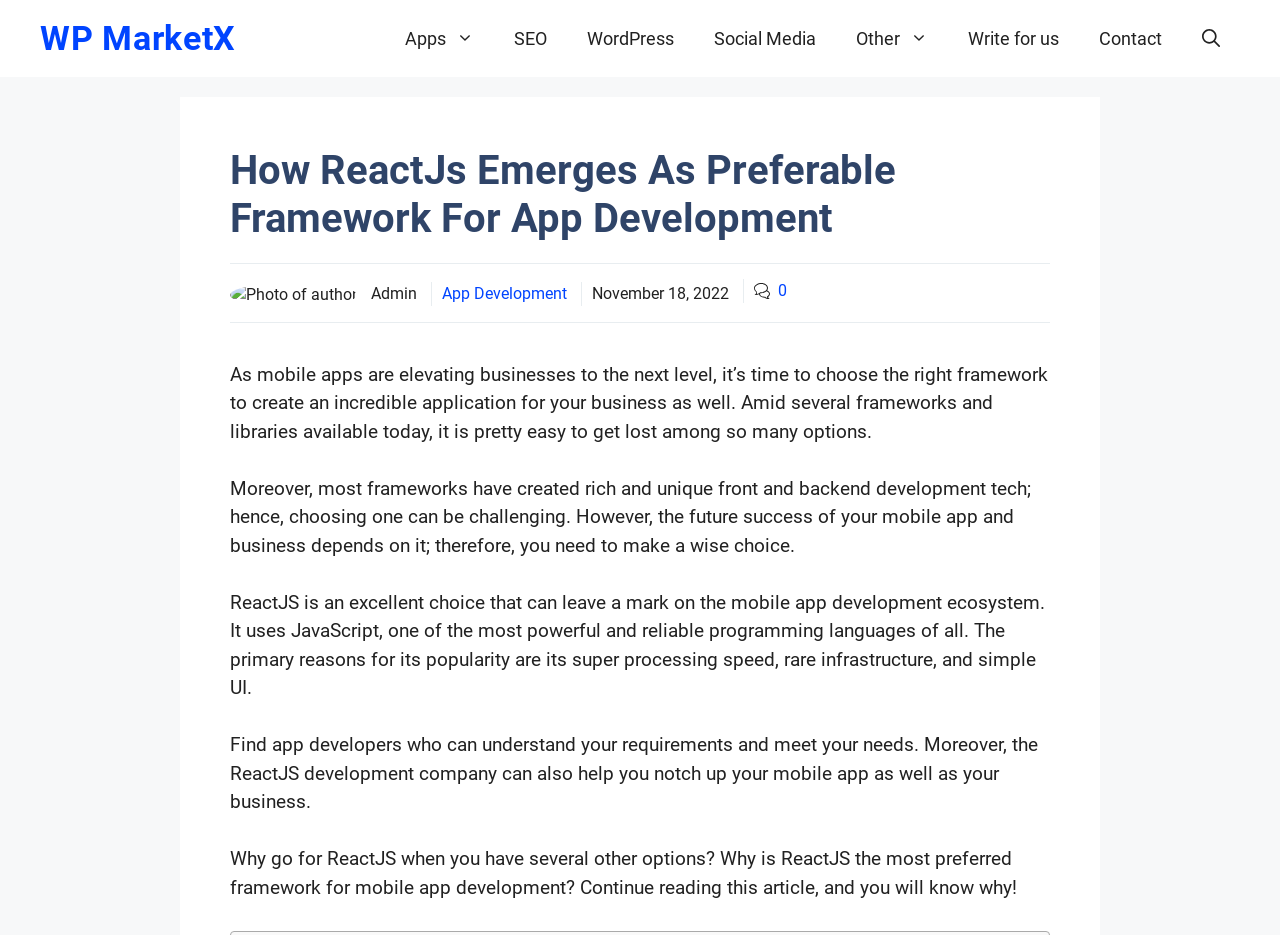Please provide a one-word or phrase answer to the question: 
What is the primary navigation menu?

Apps, SEO, WordPress, Social Media, Other